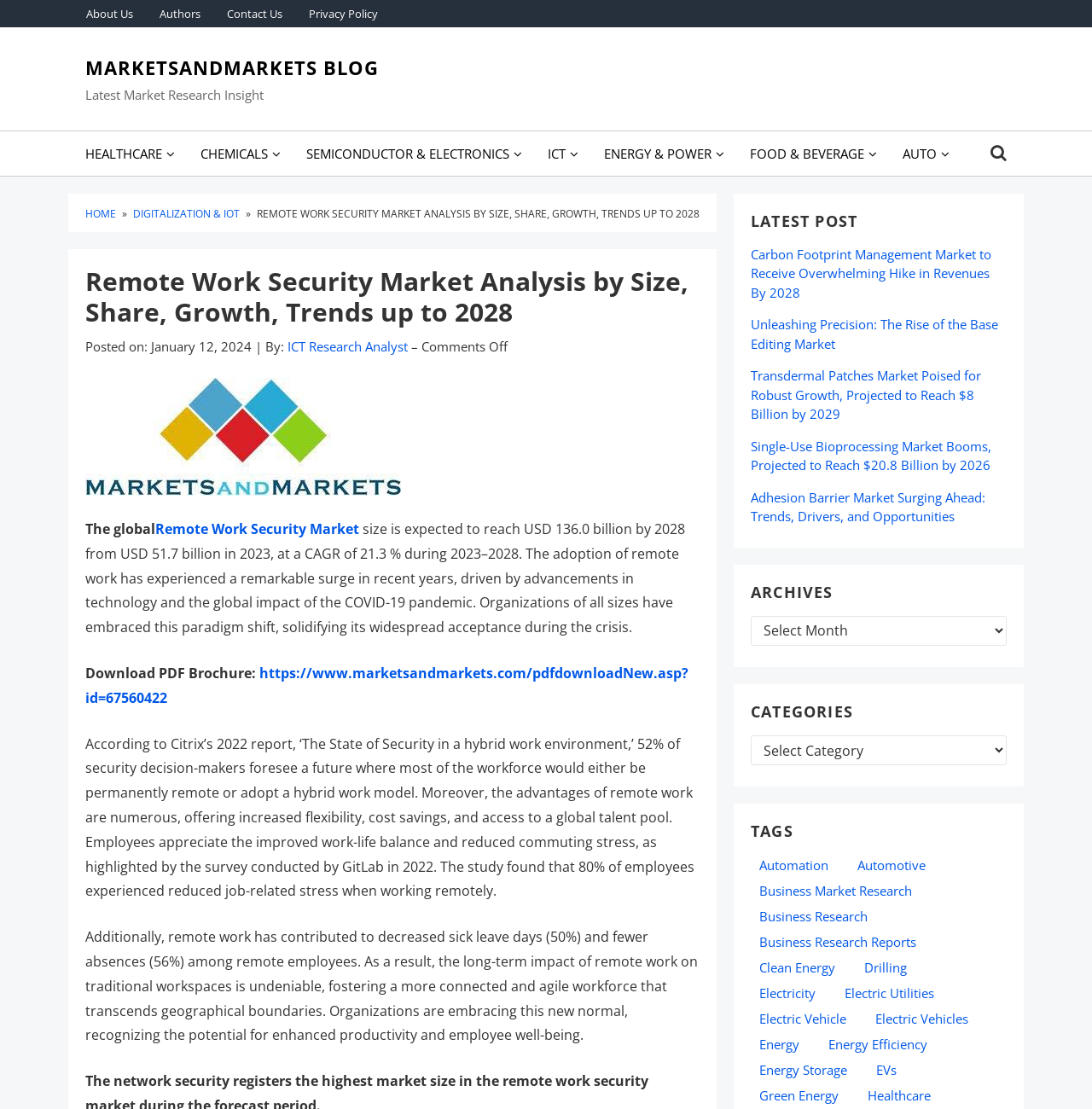Show the bounding box coordinates for the element that needs to be clicked to execute the following instruction: "Select an option from the 'Archives' combobox". Provide the coordinates in the form of four float numbers between 0 and 1, i.e., [left, top, right, bottom].

[0.688, 0.555, 0.922, 0.582]